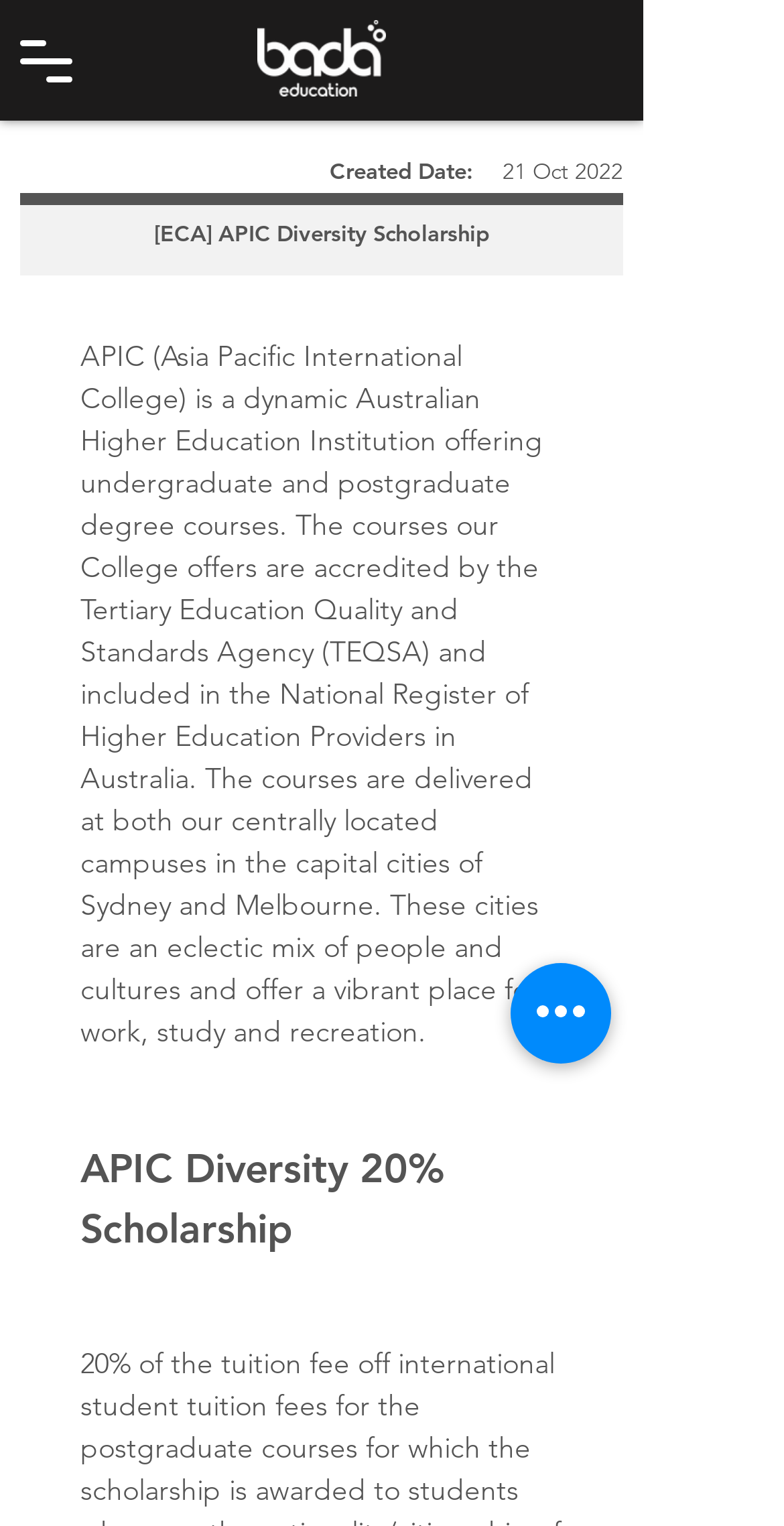Please find and give the text of the main heading on the webpage.

[ECA] APIC Diversity Scholarship